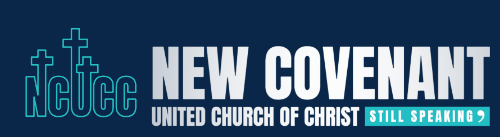Generate an elaborate caption for the given image.

The image features the logo of the New Covenant United Church of Christ, prominently displayed against a dark blue background. The design includes stylized crosses that symbolize faith, along with the text "NEW COVENANT" and "UNITED CHURCH OF CHRIST" in bold, modern typography. Below, the phrase "STILL SPEAKING" is highlighted, emphasizing the church's commitment to ongoing revelation and dialogue within the faith community. This visual branding reflects the church's dedication to inclusivity, diversity, and a warm, inviting atmosphere for all individuals seeking spiritual engagement.